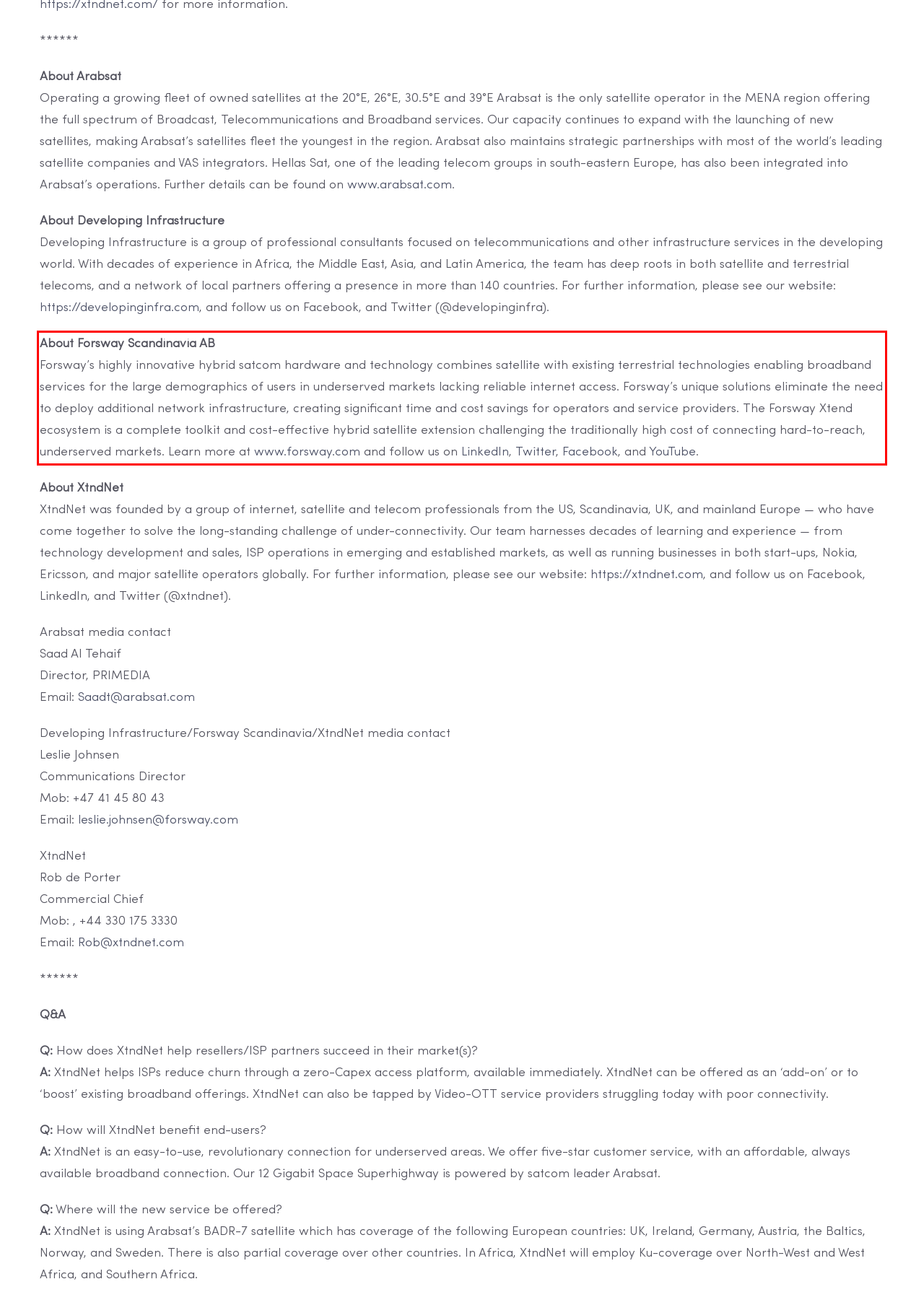Within the provided webpage screenshot, find the red rectangle bounding box and perform OCR to obtain the text content.

About Forsway Scandinavia AB Forsway’s highly innovative hybrid satcom hardware and technology combines satellite with existing terrestrial technologies enabling broadband services for the large demographics of users in underserved markets lacking reliable internet access. Forsway’s unique solutions eliminate the need to deploy additional network infrastructure, creating significant time and cost savings for operators and service providers. The Forsway Xtend ecosystem is a complete toolkit and cost-effective hybrid satellite extension challenging the traditionally high cost of connecting hard-to-reach, underserved markets. Learn more at www.forsway.com and follow us on LinkedIn, Twitter, Facebook, and YouTube.